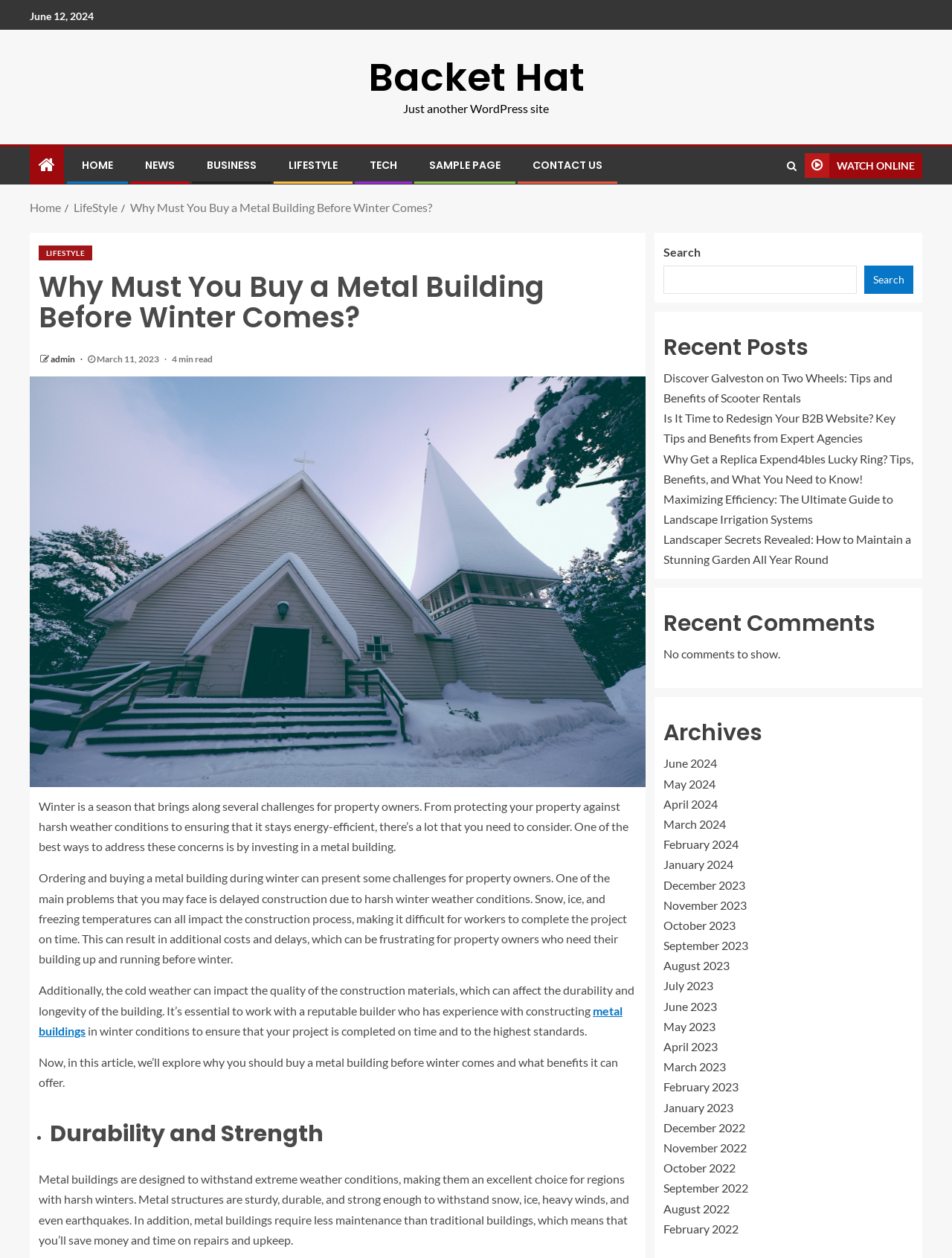Identify and provide the text of the main header on the webpage.

Why Must You Buy a Metal Building Before Winter Comes?